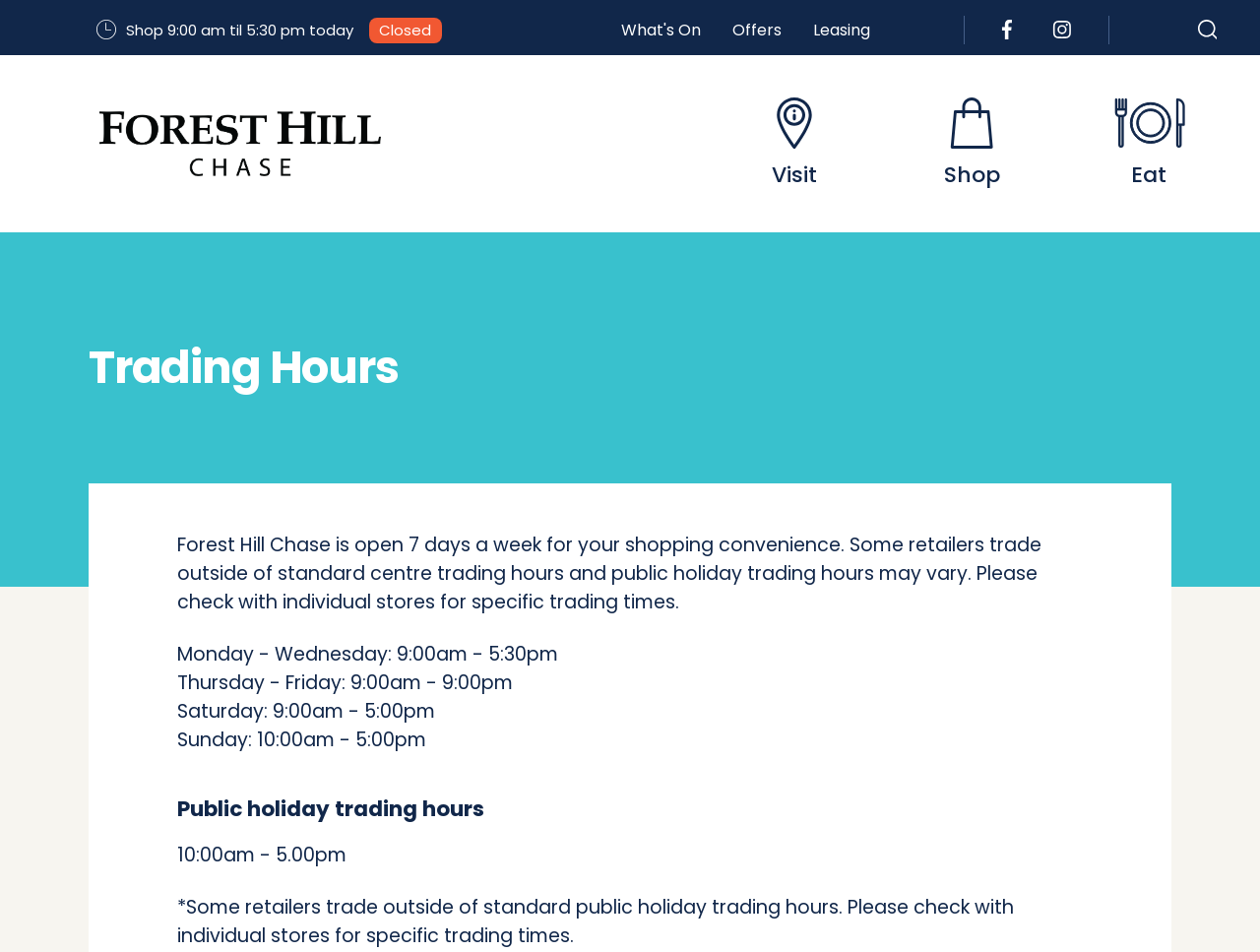Determine the bounding box coordinates of the target area to click to execute the following instruction: "Check trading hours."

[0.557, 0.271, 0.704, 0.299]